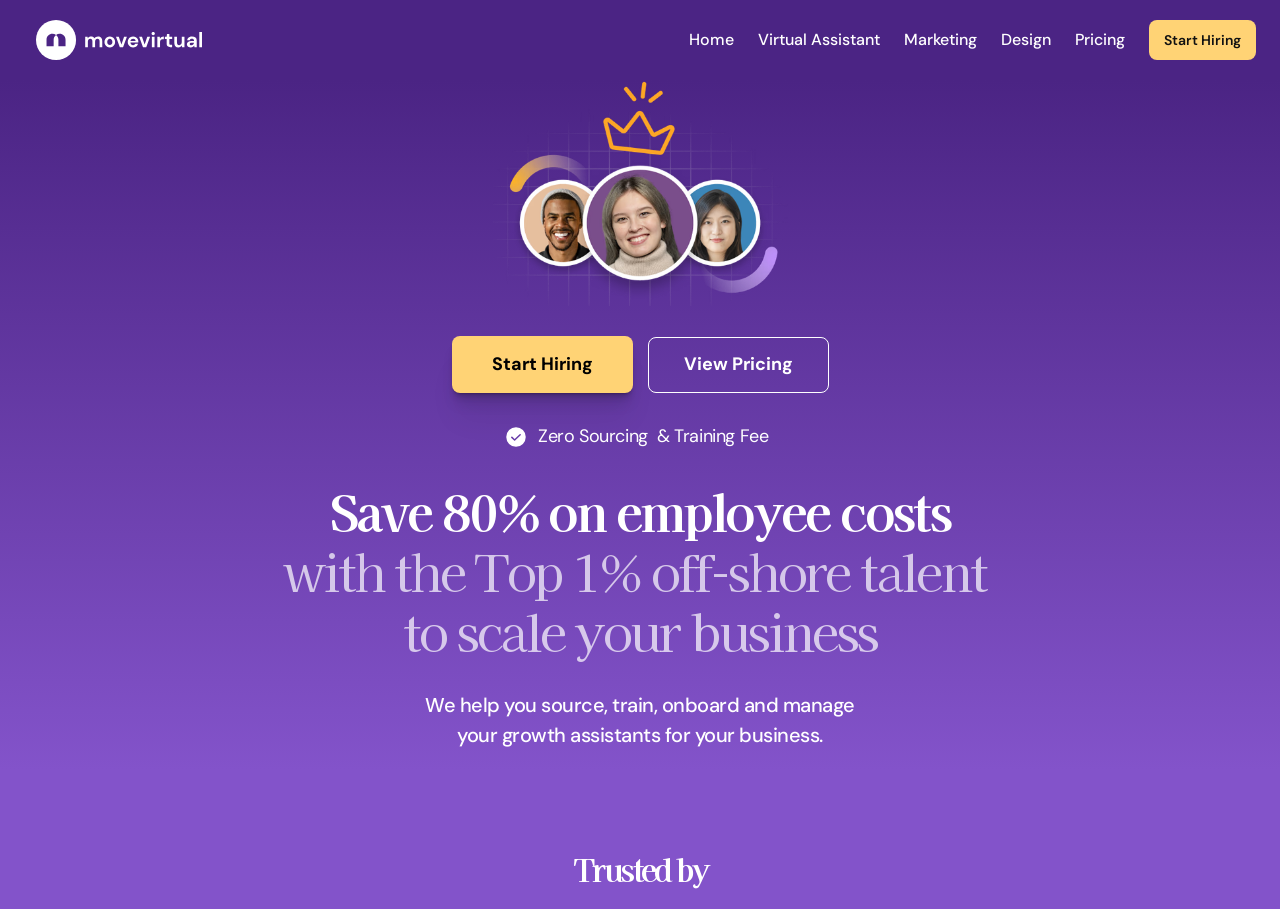Please give the bounding box coordinates of the area that should be clicked to fulfill the following instruction: "Learn more about saving 80% on employee costs". The coordinates should be in the format of four float numbers from 0 to 1, i.e., [left, top, right, bottom].

[0.221, 0.528, 0.779, 0.726]